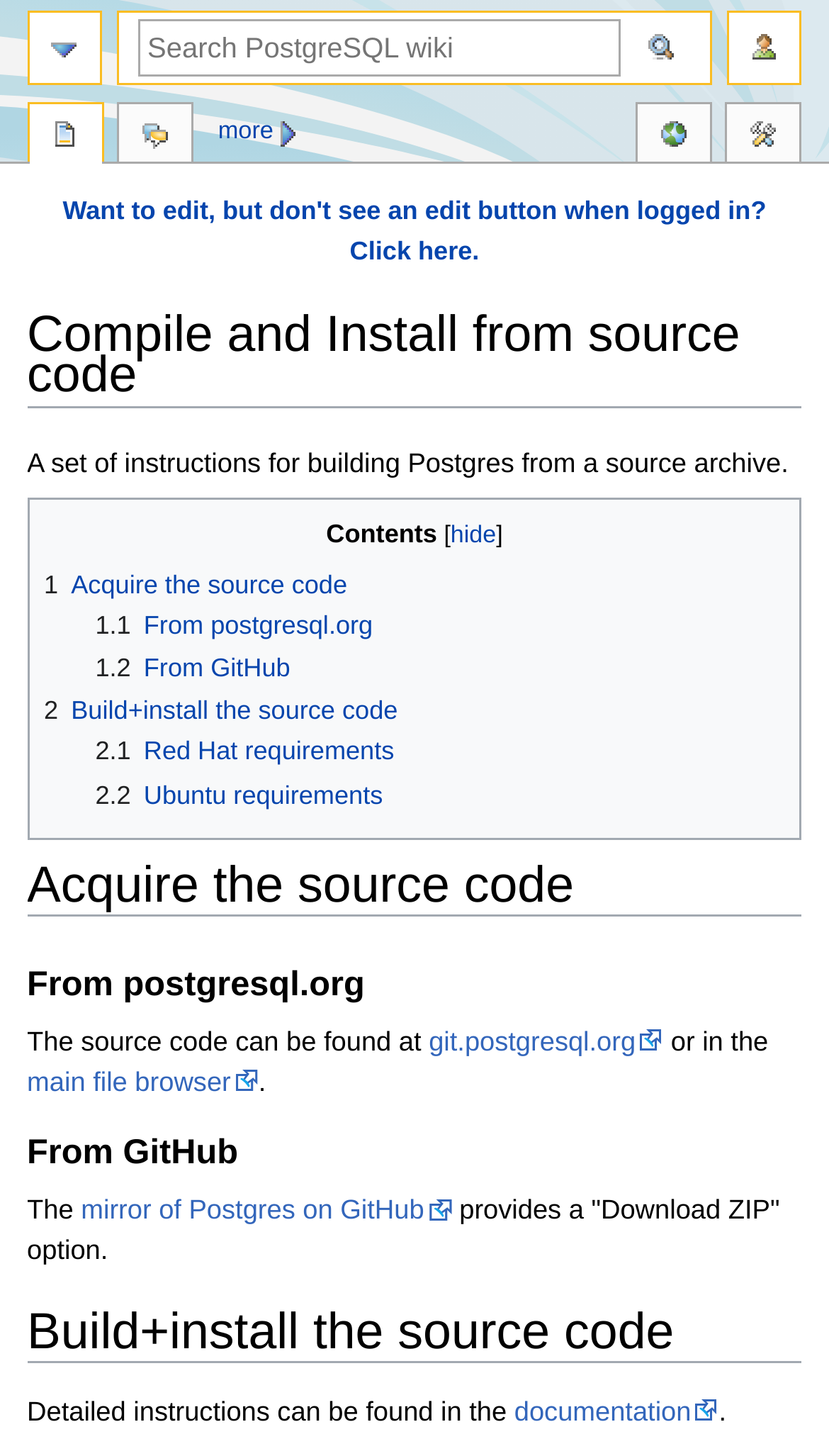Locate the bounding box coordinates of the clickable element to fulfill the following instruction: "Click on '1 Acquire the source code'". Provide the coordinates as four float numbers between 0 and 1 in the format [left, top, right, bottom].

[0.053, 0.391, 0.419, 0.412]